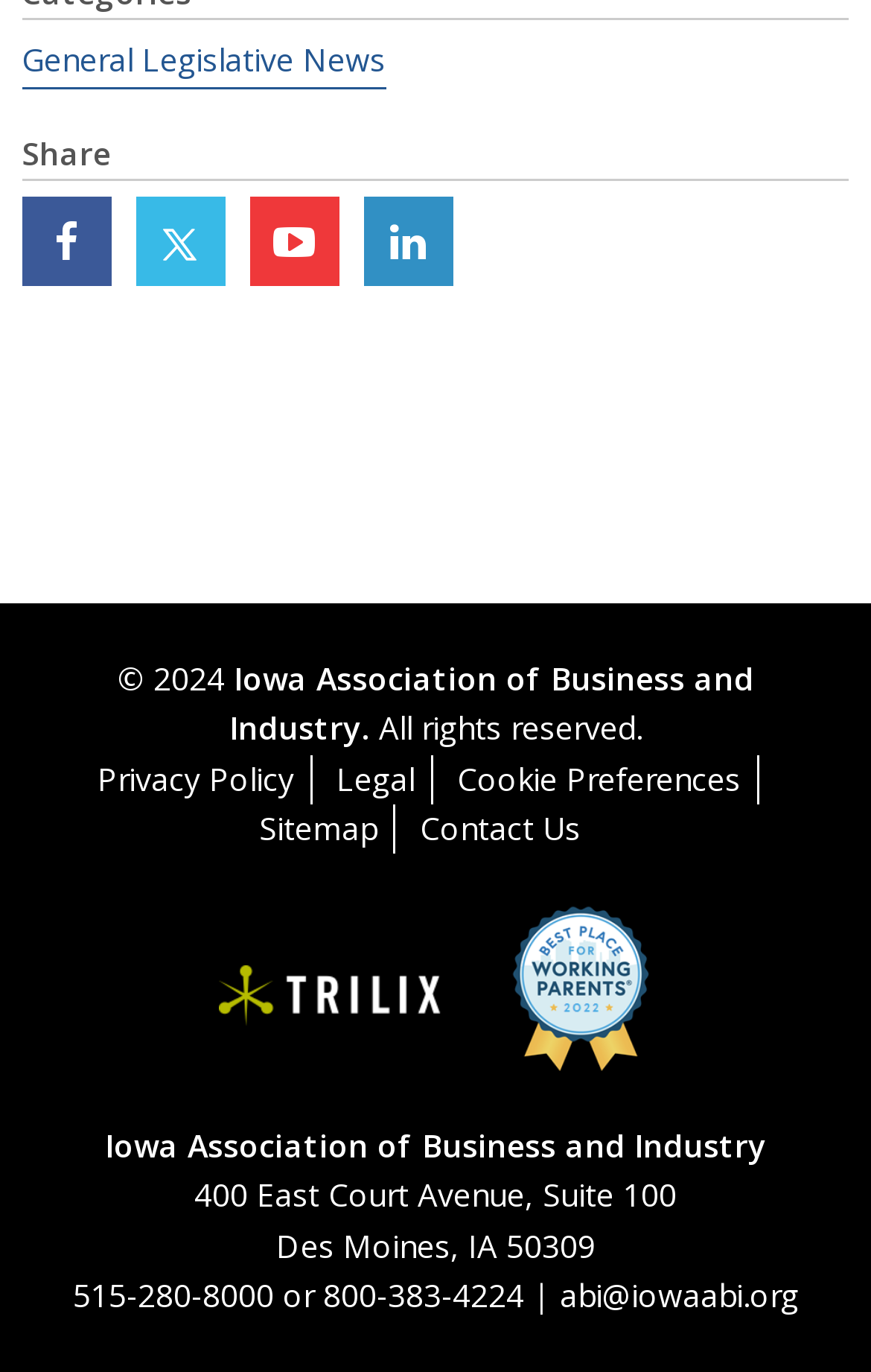Specify the bounding box coordinates of the area that needs to be clicked to achieve the following instruction: "View Event Calendar".

[0.212, 0.175, 0.955, 0.25]